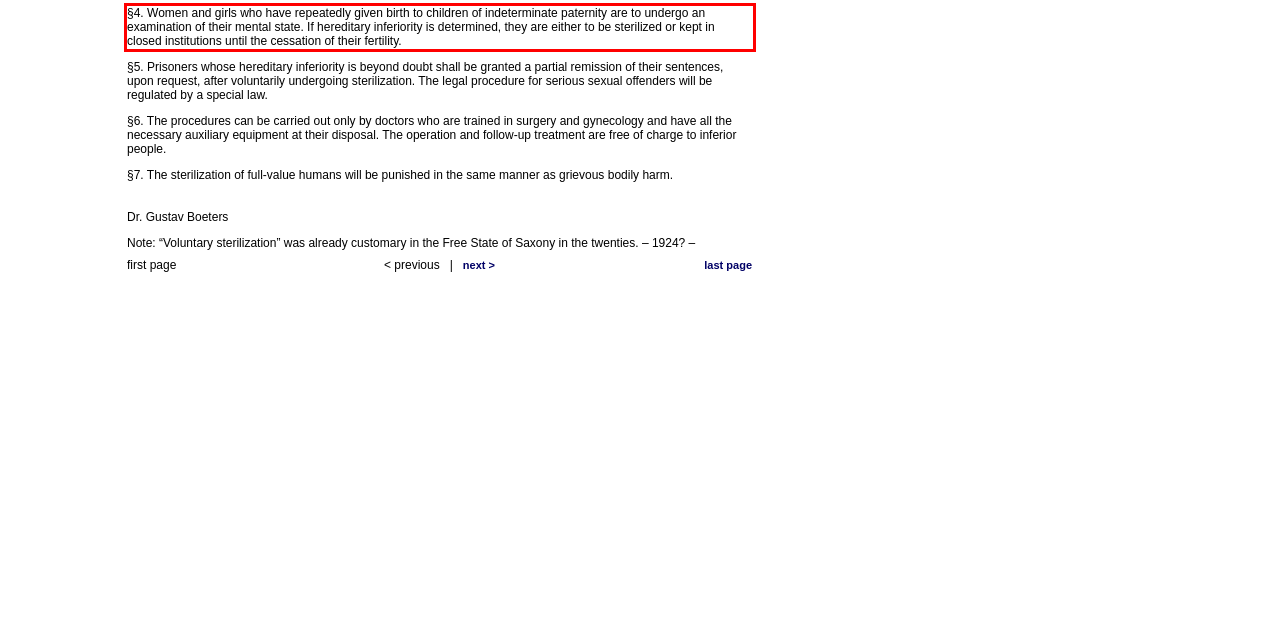You are given a screenshot showing a webpage with a red bounding box. Perform OCR to capture the text within the red bounding box.

§4. Women and girls who have repeatedly given birth to children of indeterminate paternity are to undergo an examination of their mental state. If hereditary inferiority is determined, they are either to be sterilized or kept in closed institutions until the cessation of their fertility.